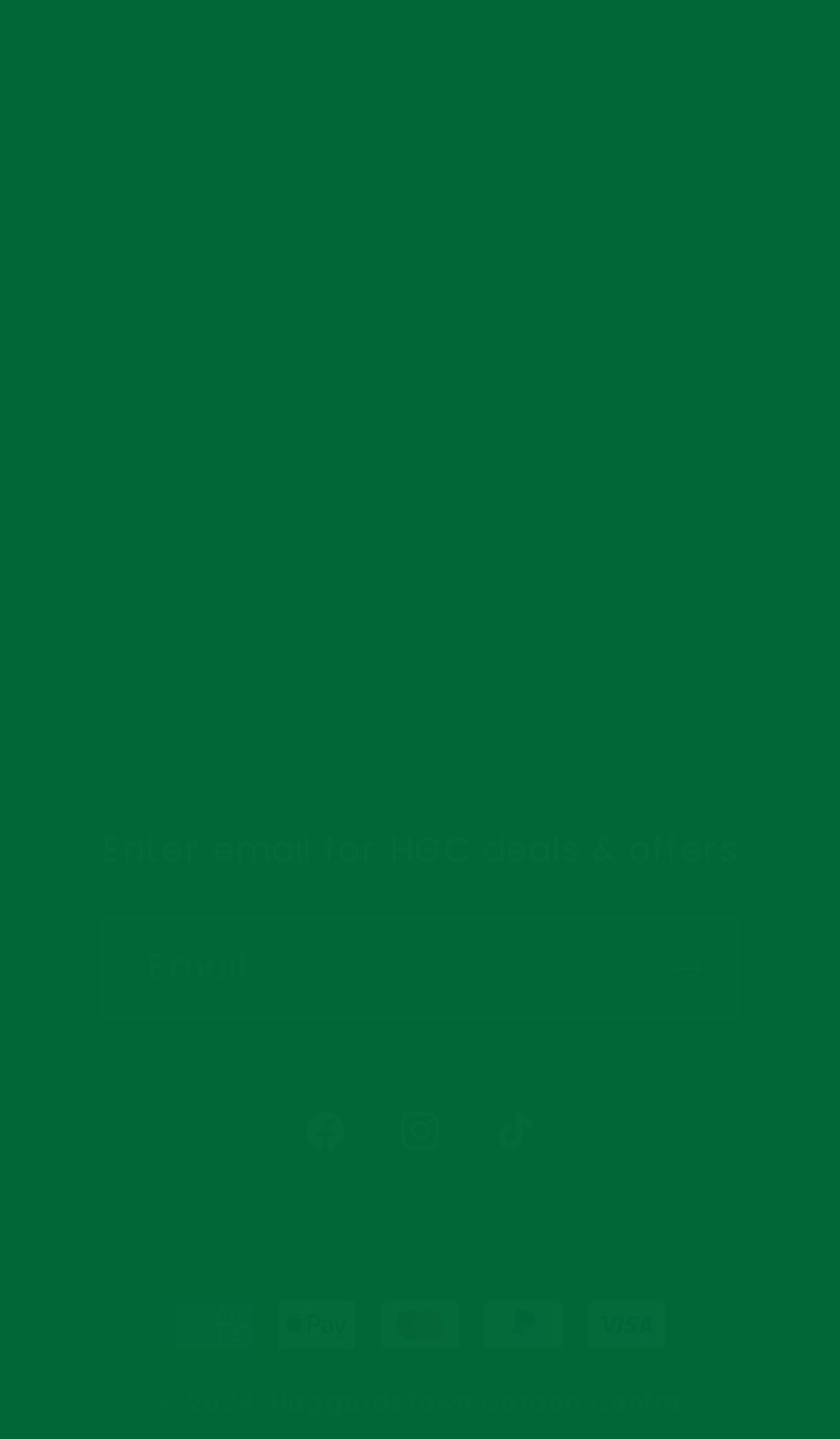Locate the bounding box coordinates of the area to click to fulfill this instruction: "View 5g guides". The bounding box should be presented as four float numbers between 0 and 1, in the order [left, top, right, bottom].

None